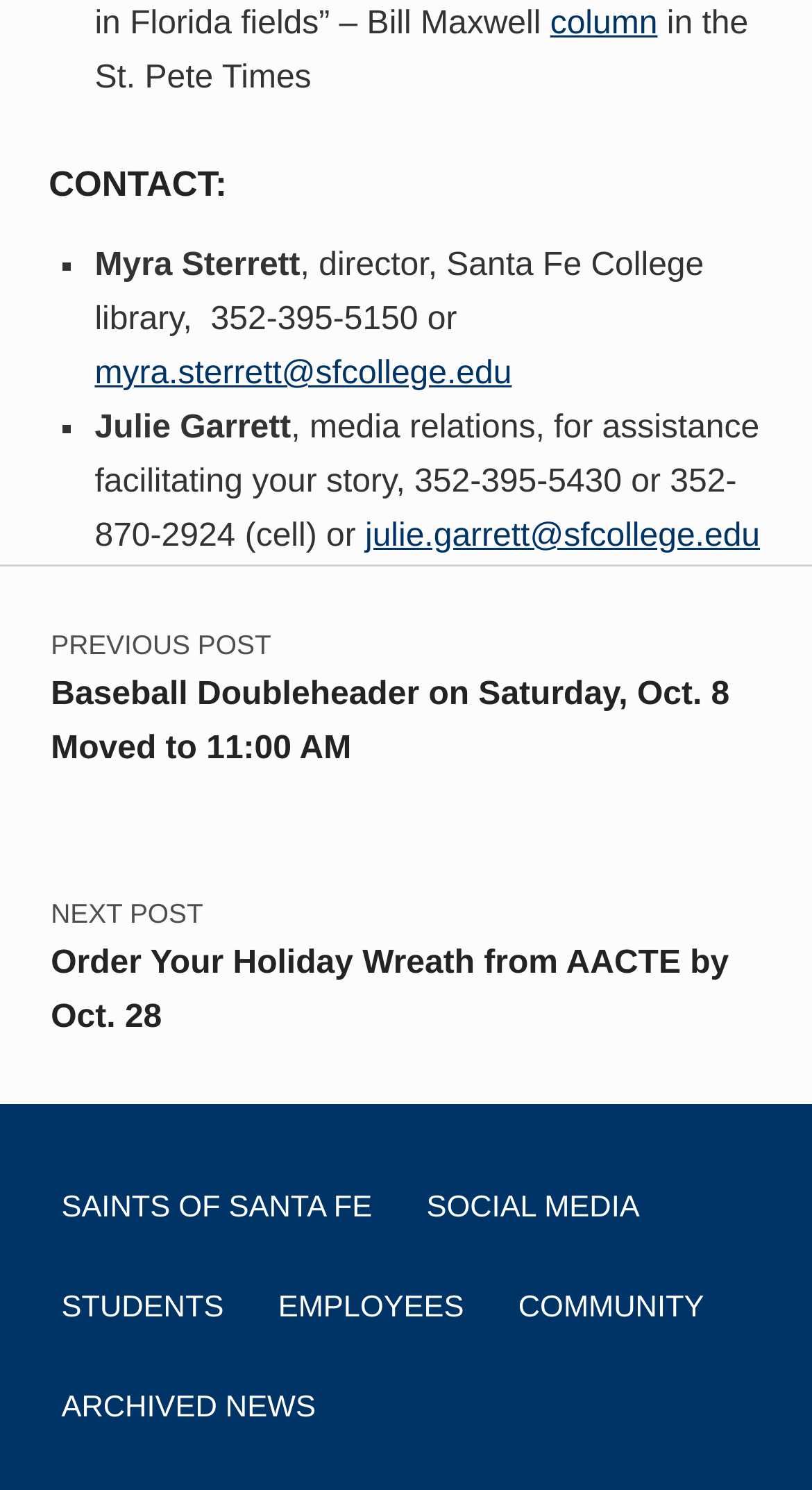Highlight the bounding box coordinates of the element you need to click to perform the following instruction: "email Julie Garrett."

[0.45, 0.348, 0.936, 0.372]